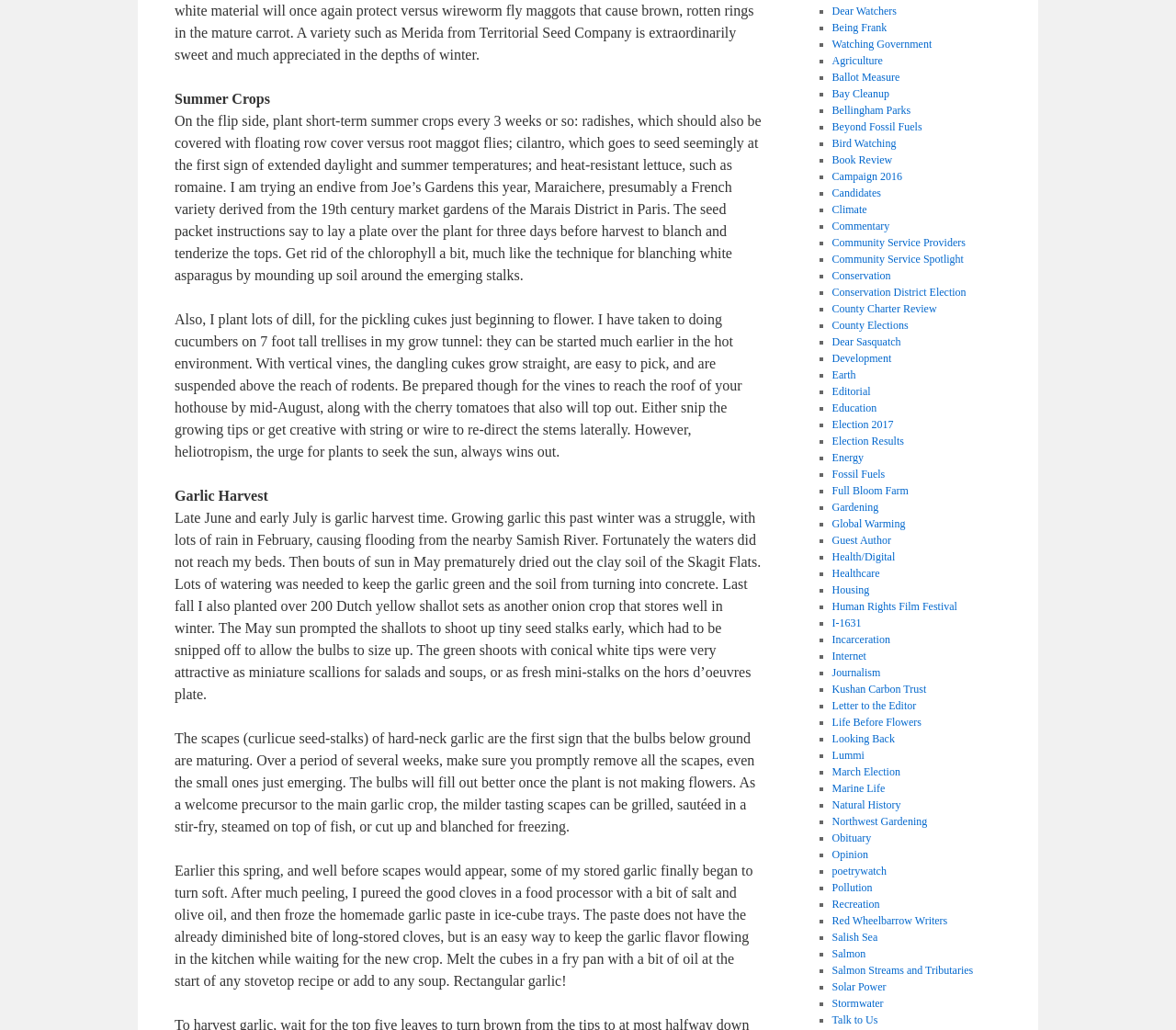Kindly determine the bounding box coordinates of the area that needs to be clicked to fulfill this instruction: "Click on 'Dear Watchers'".

[0.707, 0.004, 0.763, 0.017]